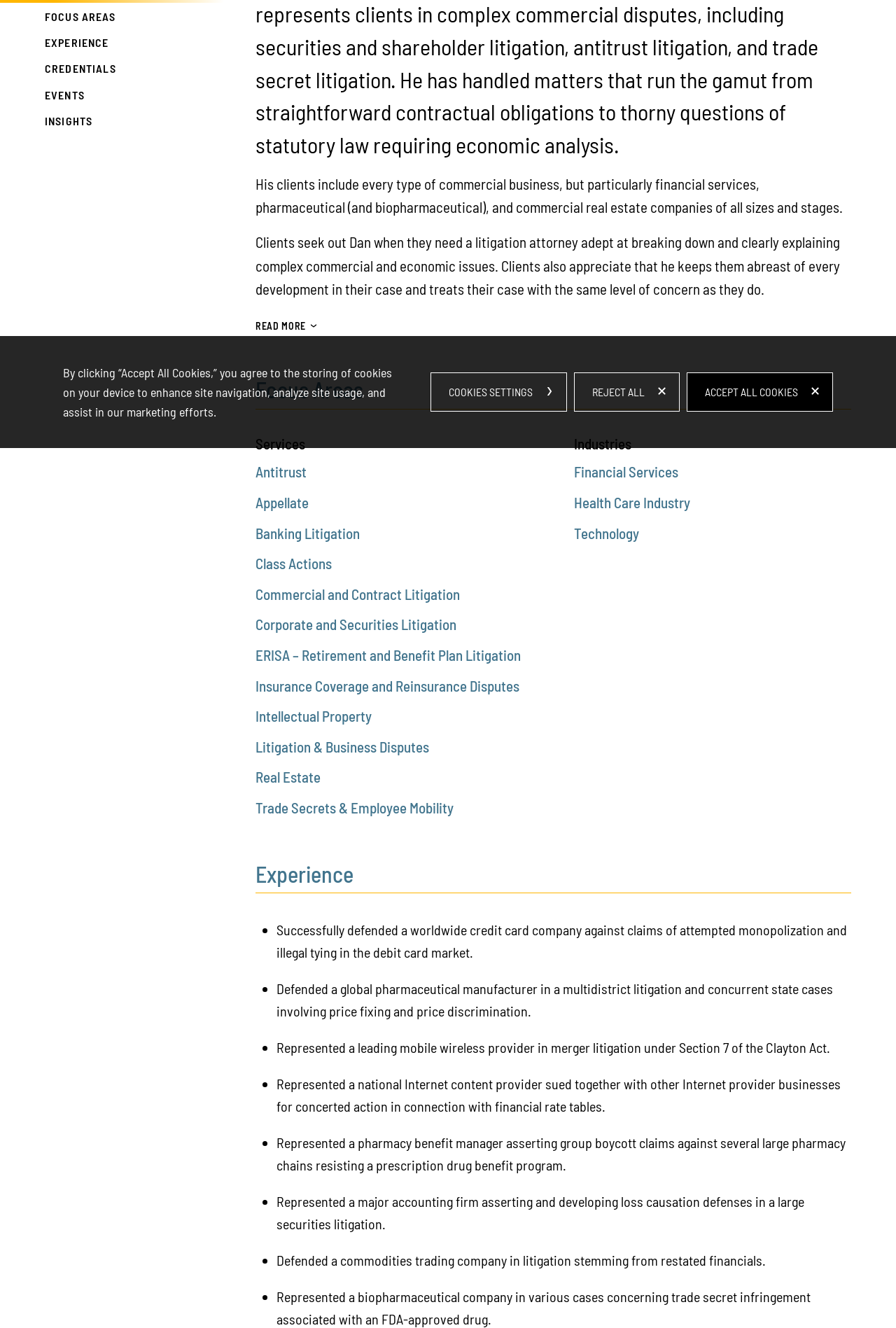From the given element description: "Accept All Cookies", find the bounding box for the UI element. Provide the coordinates as four float numbers between 0 and 1, in the order [left, top, right, bottom].

[0.766, 0.281, 0.93, 0.31]